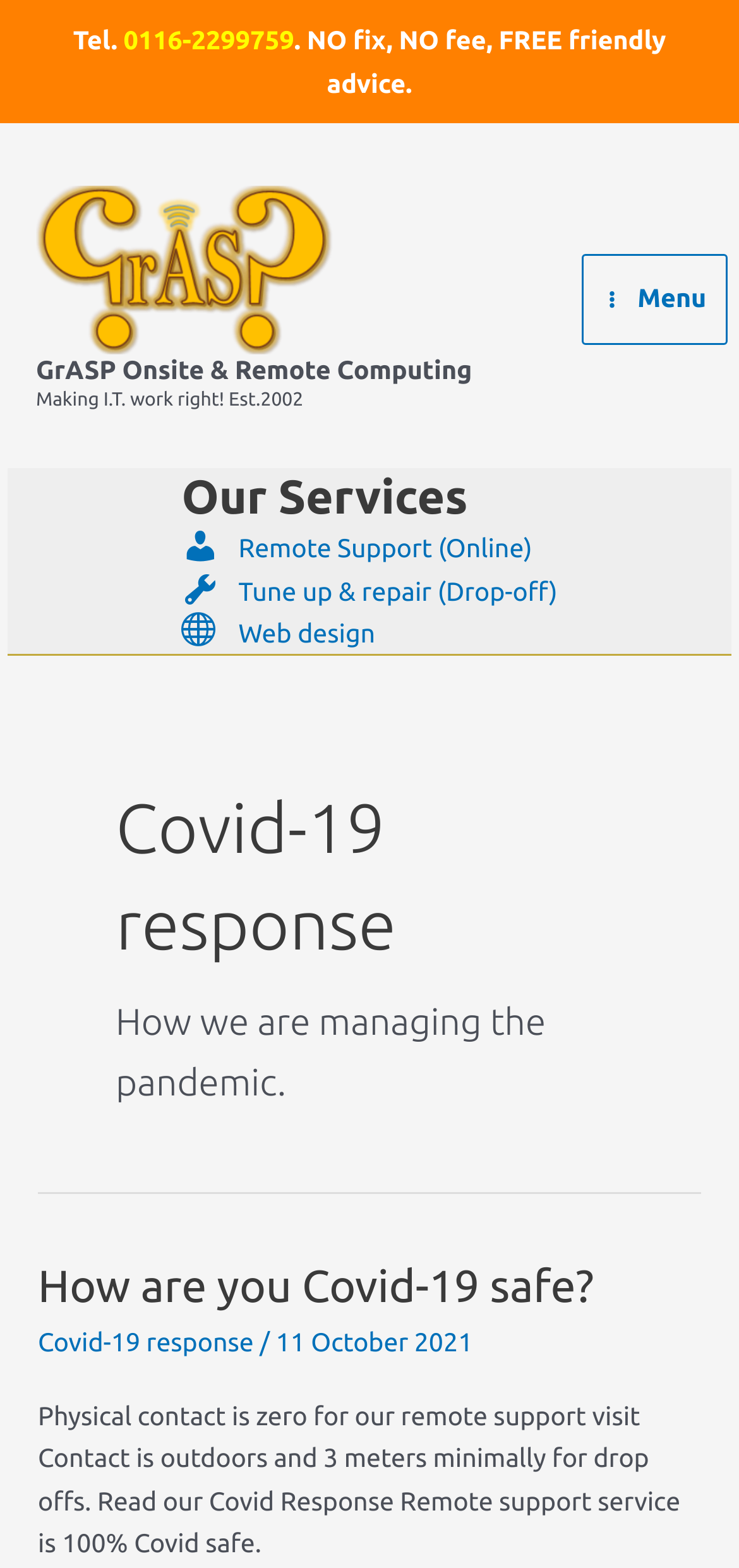From the element description Tune up & repair (Drop-off), predict the bounding box coordinates of the UI element. The coordinates must be specified in the format (top-left x, top-left y, bottom-right x, bottom-right y) and should be within the 0 to 1 range.

[0.246, 0.367, 0.754, 0.386]